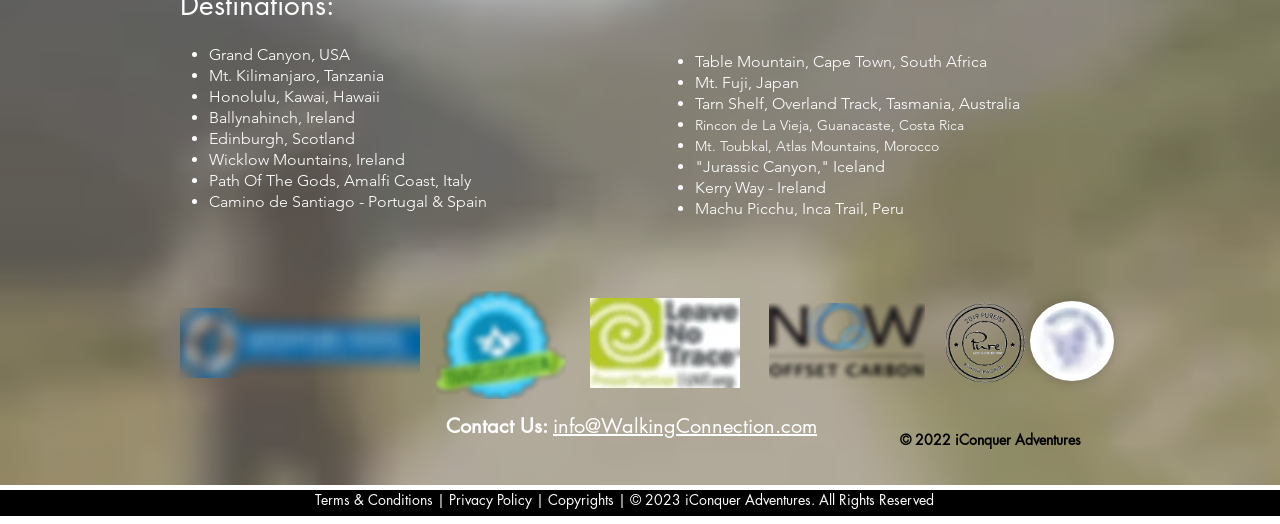Locate the bounding box coordinates of the region to be clicked to comply with the following instruction: "Visit iConquer Adventures homepage". The coordinates must be four float numbers between 0 and 1, in the form [left, top, right, bottom].

[0.461, 0.569, 0.578, 0.74]